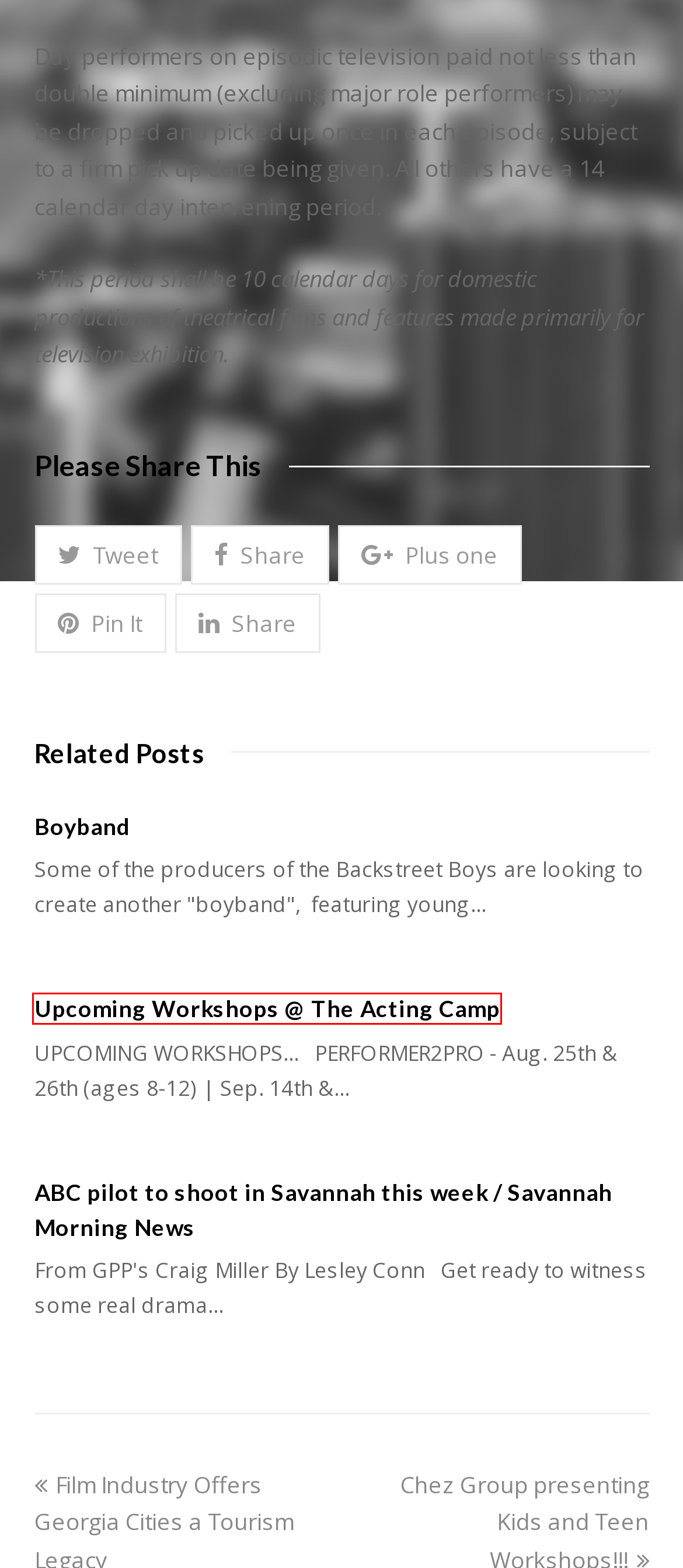Look at the screenshot of a webpage that includes a red bounding box around a UI element. Select the most appropriate webpage description that matches the page seen after clicking the highlighted element. Here are the candidates:
A. Submissions – Houghton Talent
B. Houghton Talent
C. Boyband – Houghton Talent
D. ABC pilot to shoot in Savannah this week / Savannah Morning News – Houghton Talent
E. About – Houghton Talent
F. Upcoming Workshops @ The Acting Camp – Houghton Talent
G. Chez Group presenting Kids and Teen Workshops!!! – Houghton Talent
H. Contact – Houghton Talent

F